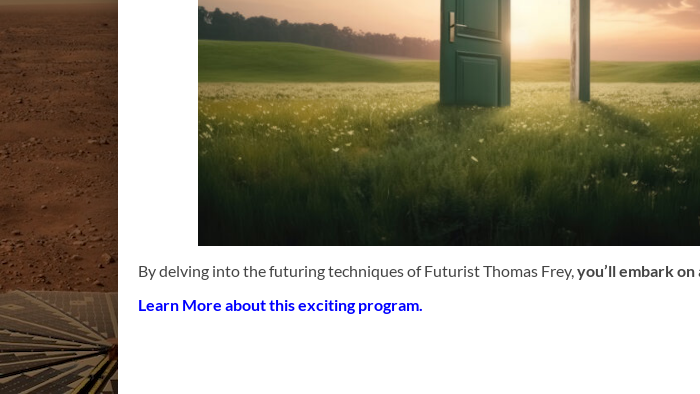Who is the futurist mentioned in the context?
Please provide a comprehensive and detailed answer to the question.

The accompanying text mentions the futuring techniques of Thomas Frey, encouraging individuals to unlock their potential and ignite their success through insightful education and inspiration.